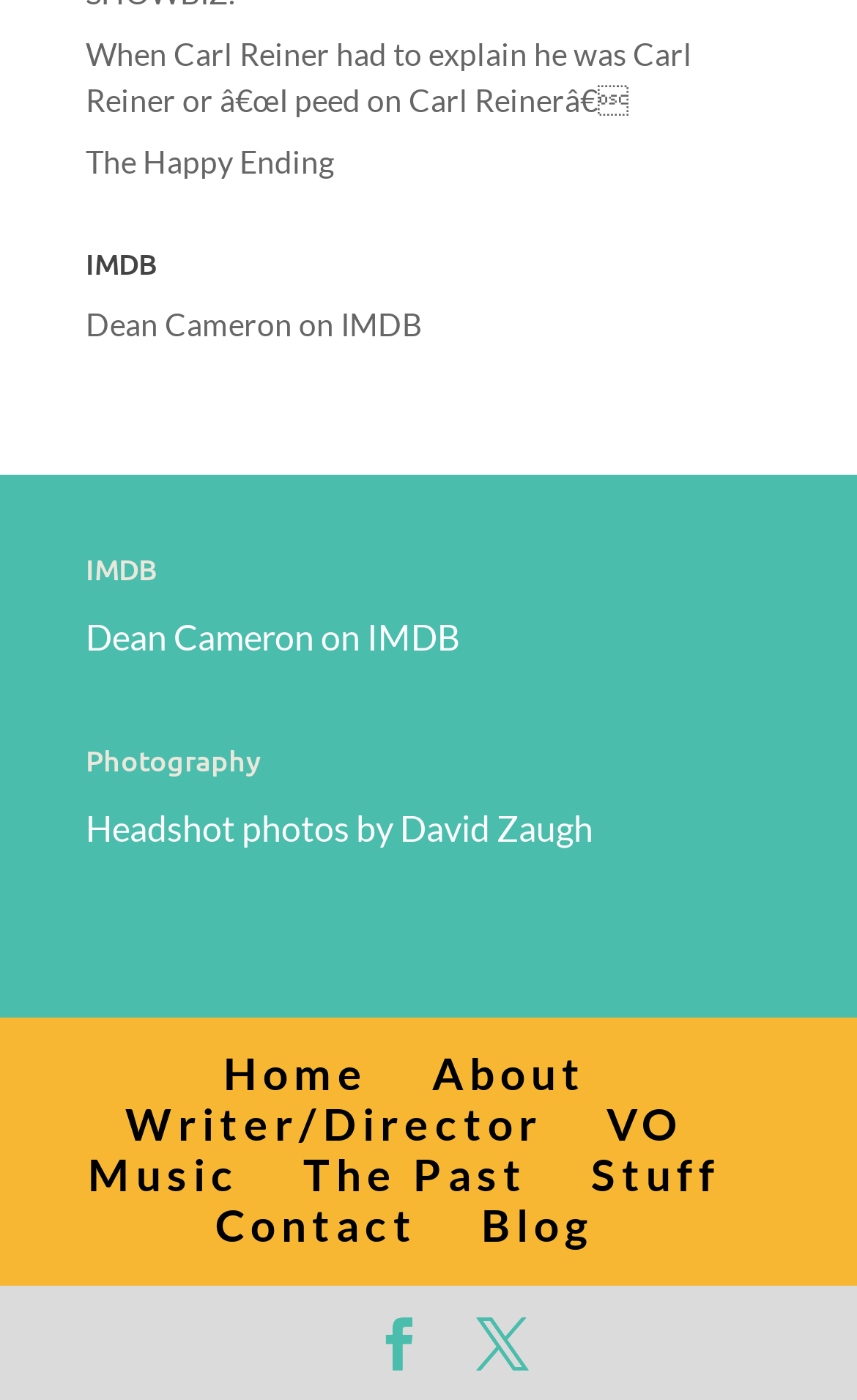How many social media links are there at the bottom of the page?
Please look at the screenshot and answer using one word or phrase.

2